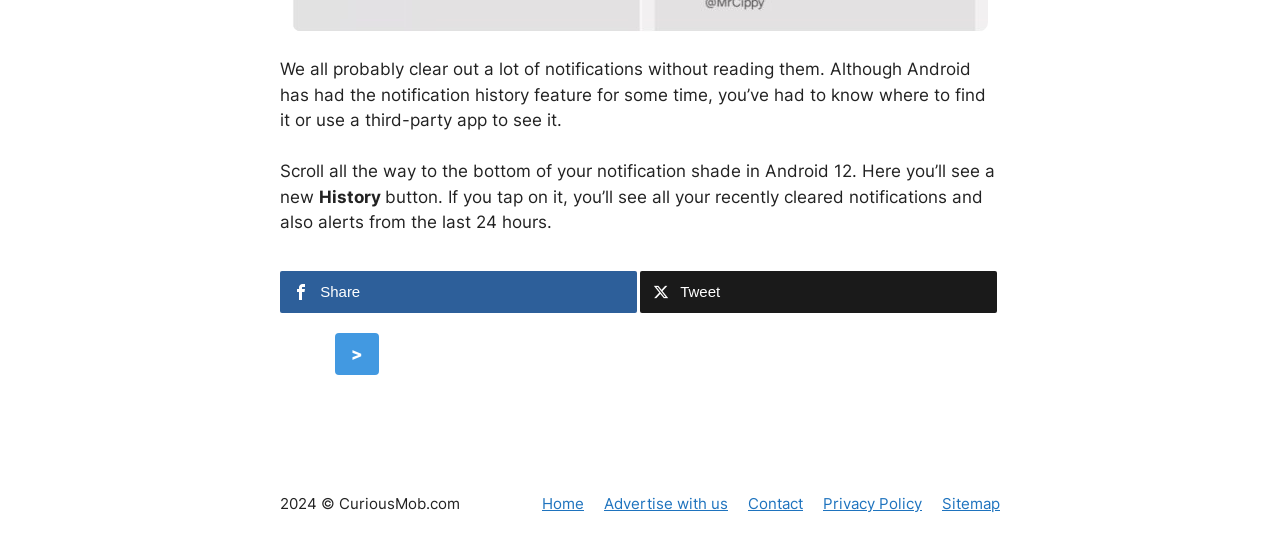What is the feature mentioned in the article?
Using the image, answer in one word or phrase.

Notification History